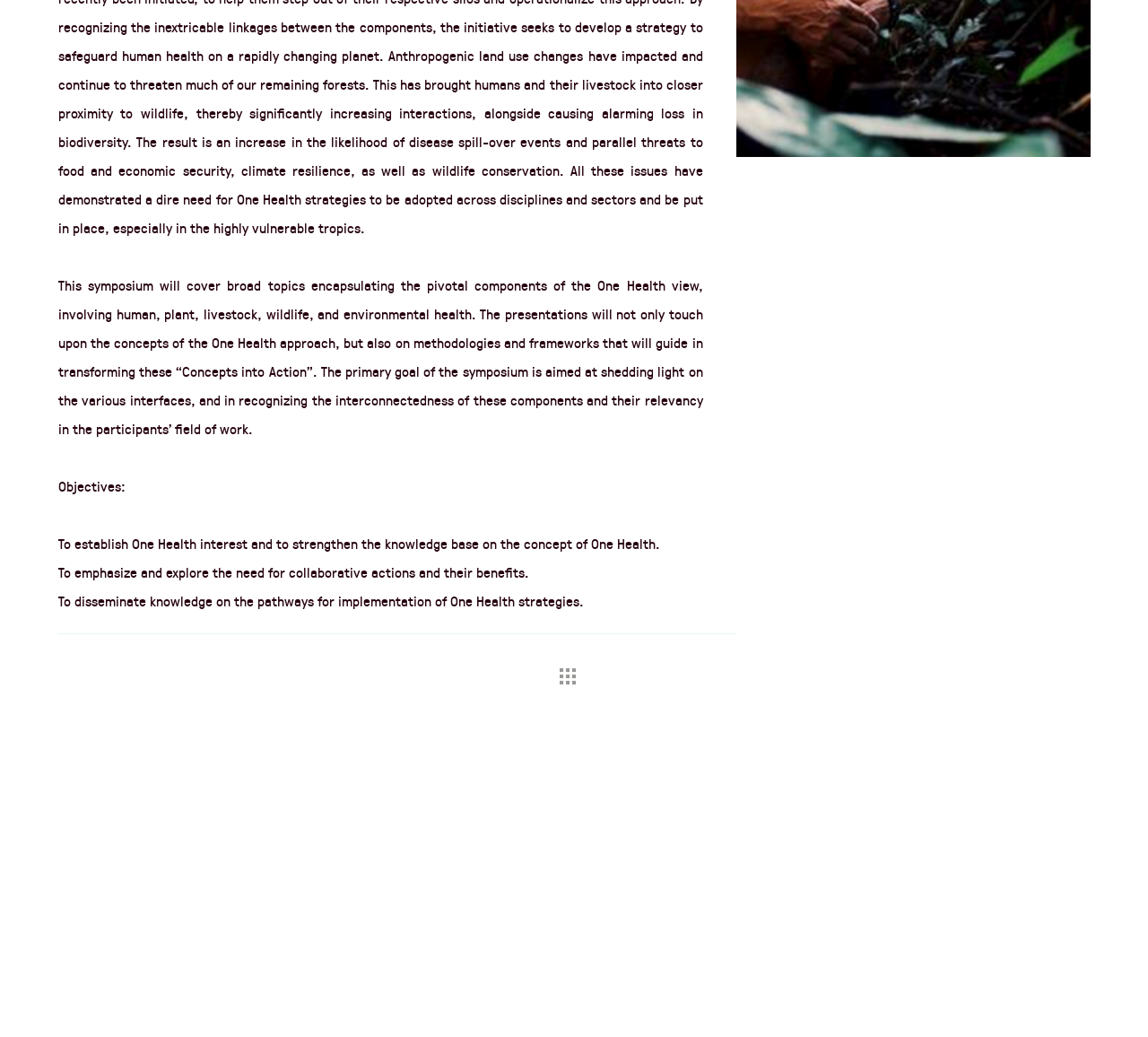Find the bounding box coordinates for the HTML element described in this sentence: "General Information". Provide the coordinates as four float numbers between 0 and 1, in the format [left, top, right, bottom].

[0.446, 0.705, 0.588, 0.753]